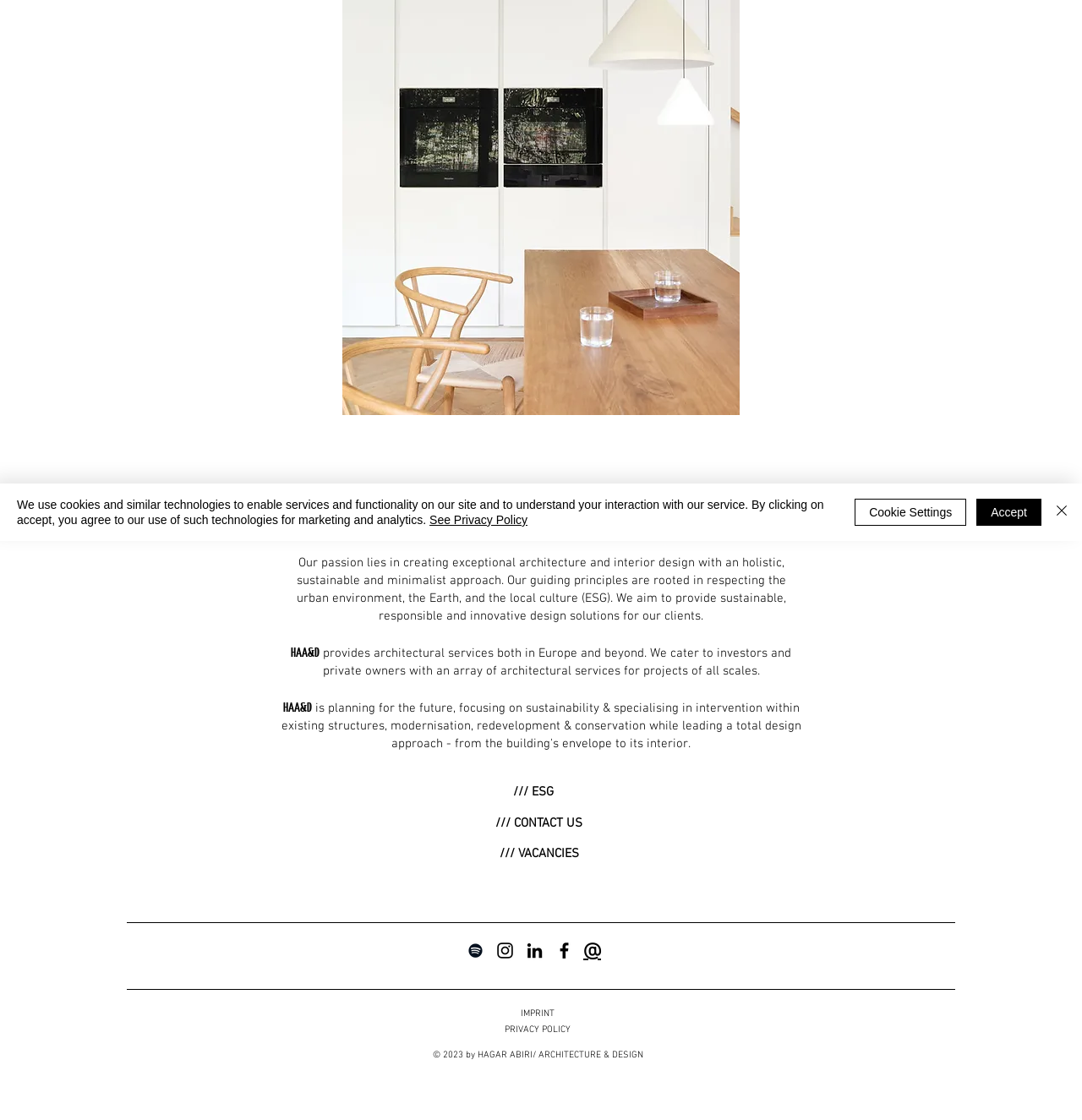Based on the element description: "PRIVACY POLICY", identify the bounding box coordinates for this UI element. The coordinates must be four float numbers between 0 and 1, listed as [left, top, right, bottom].

[0.387, 0.912, 0.607, 0.928]